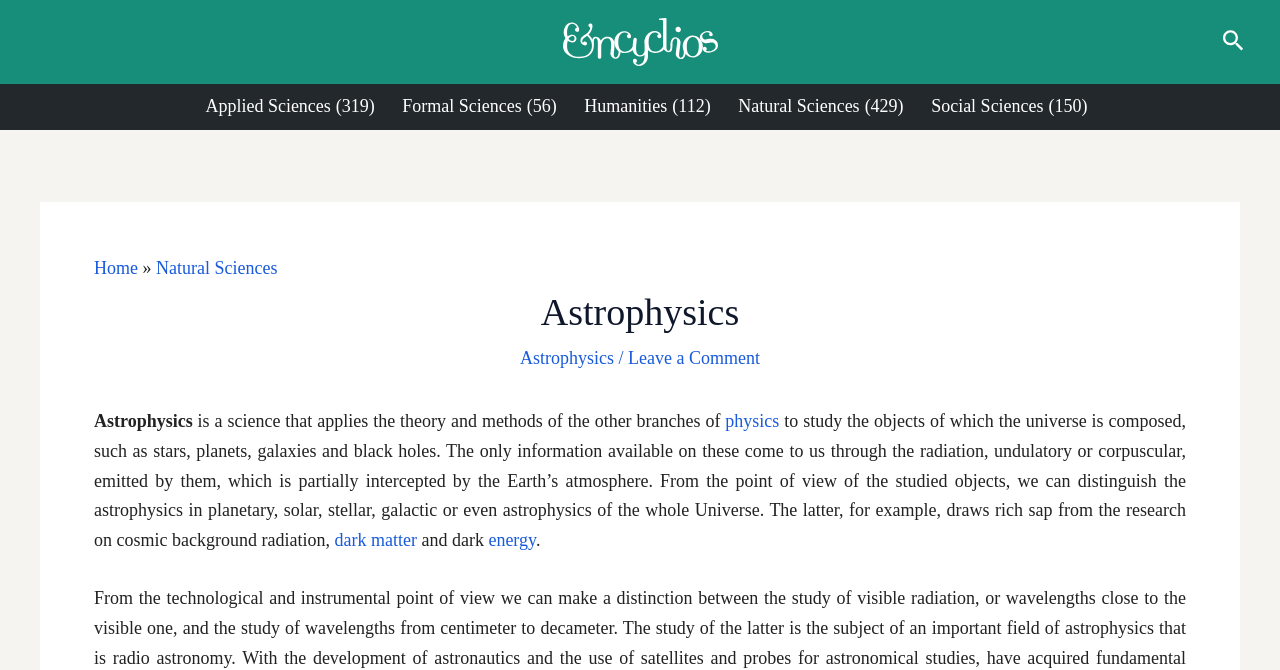Determine the bounding box coordinates for the region that must be clicked to execute the following instruction: "Visit the Natural Sciences page".

[0.577, 0.137, 0.706, 0.181]